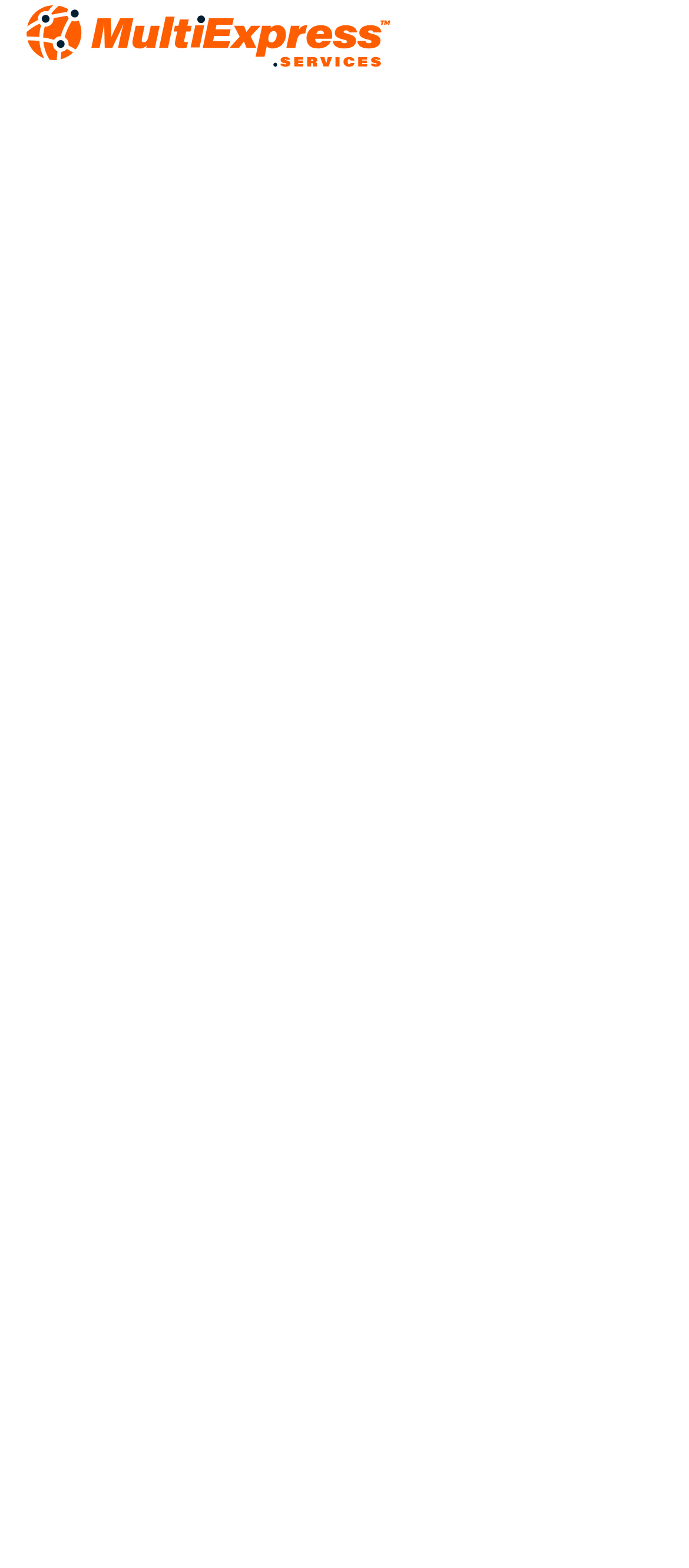Find the bounding box coordinates of the clickable area that will achieve the following instruction: "View contact details at Yorkshire Clinic Bingley".

None